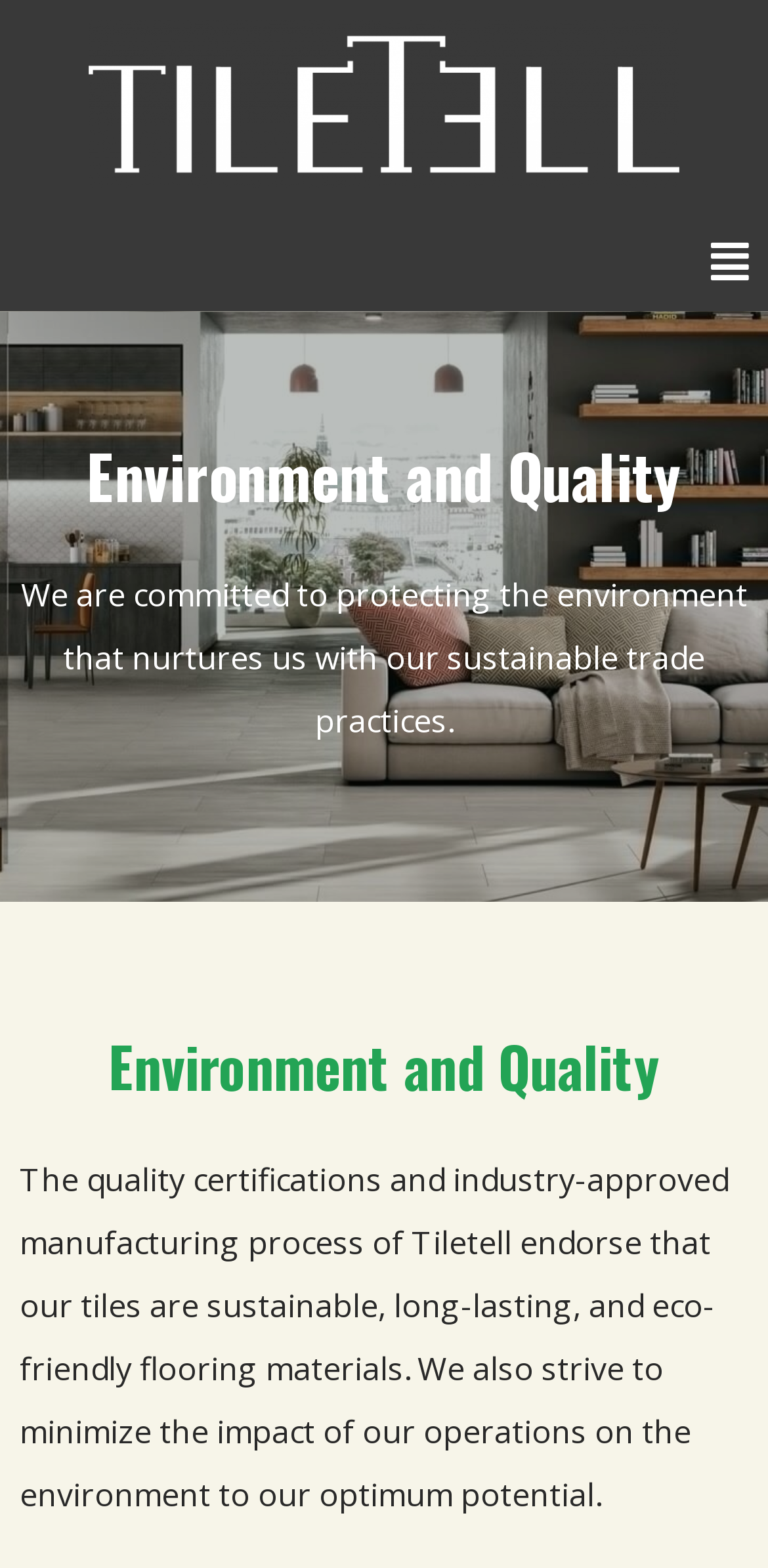Using a single word or phrase, answer the following question: 
What is the company's commitment?

Protecting the environment